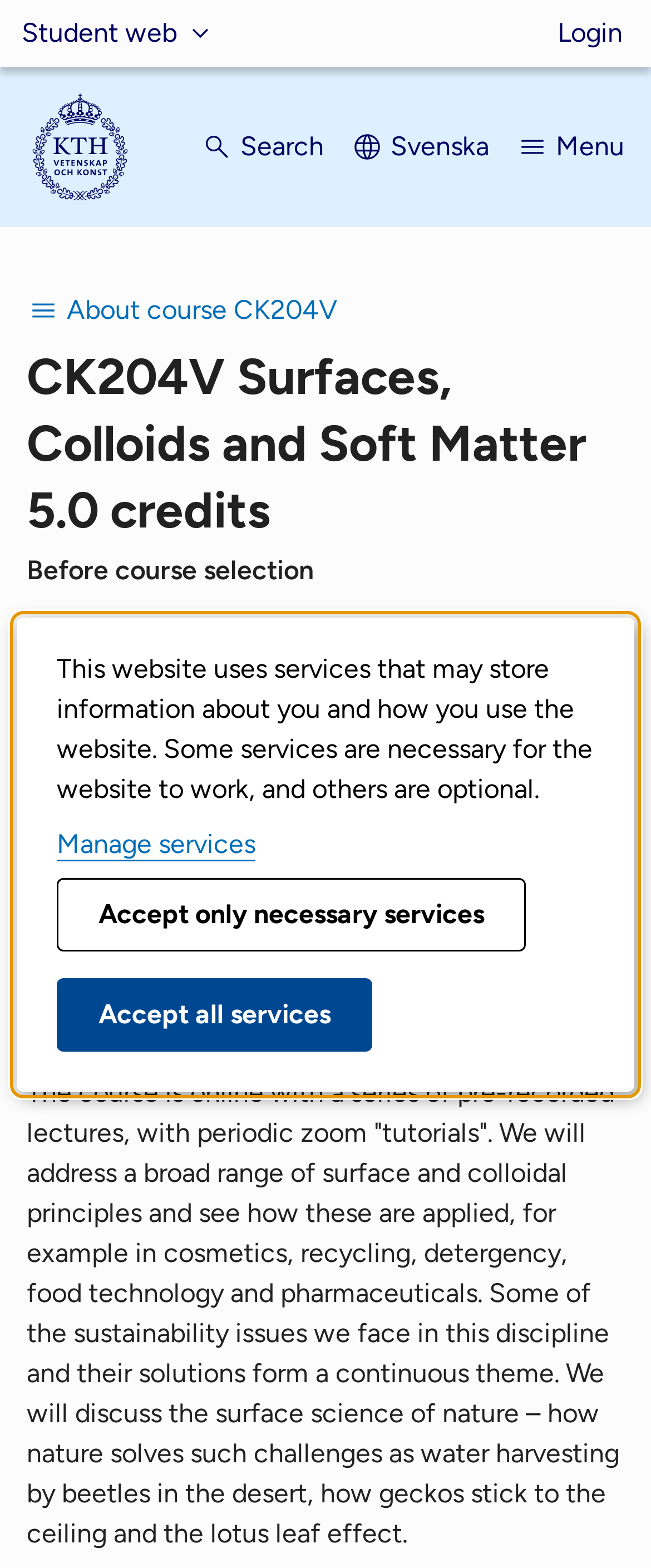Please identify the bounding box coordinates of the element on the webpage that should be clicked to follow this instruction: "Switch to Svenska". The bounding box coordinates should be given as four float numbers between 0 and 1, formatted as [left, top, right, bottom].

[0.538, 0.072, 0.751, 0.115]